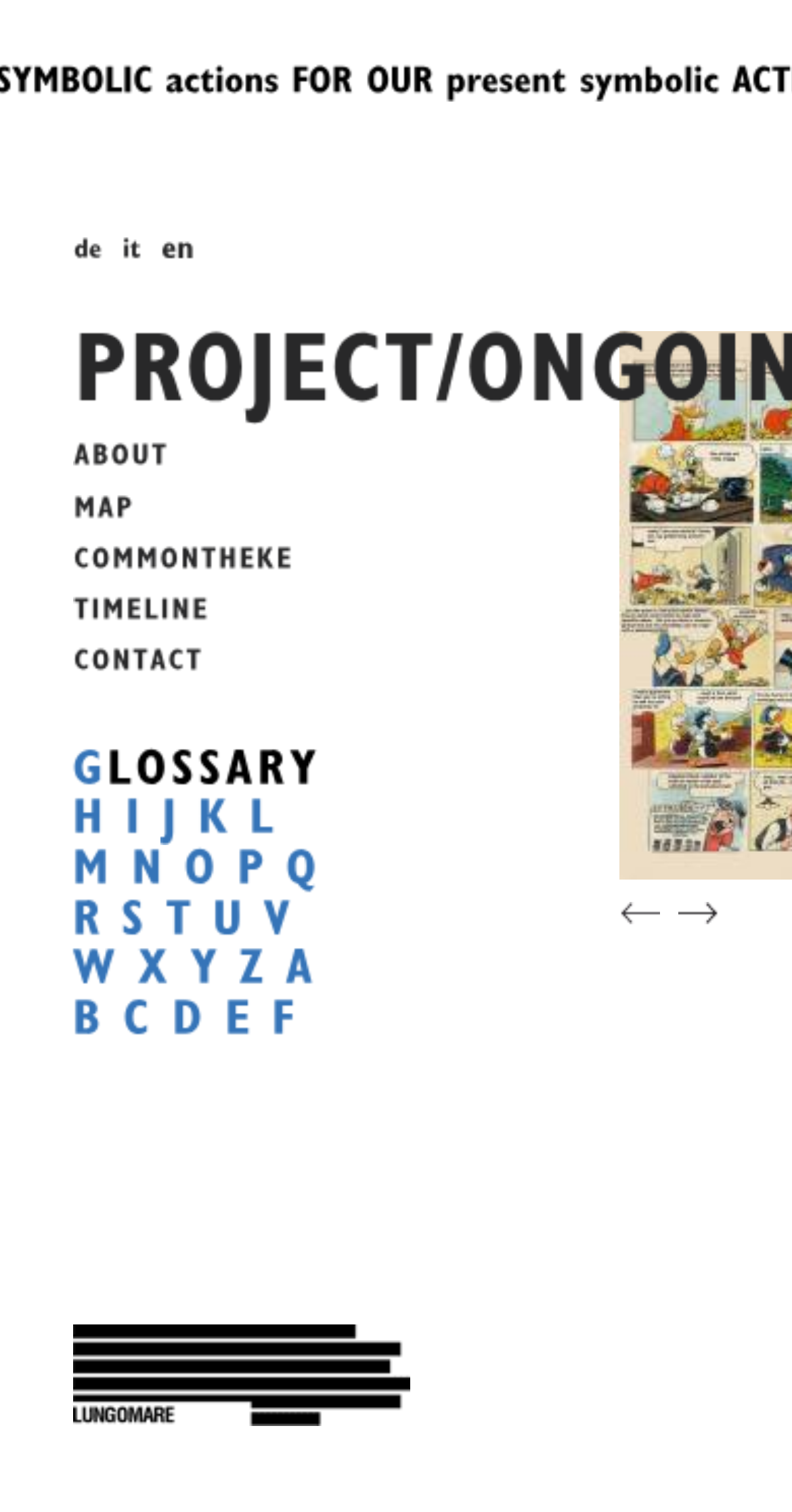Please provide the bounding box coordinates for the UI element as described: "parent_node: de". The coordinates must be four floats between 0 and 1, represented as [left, top, right, bottom].

[0.092, 0.928, 0.518, 0.948]